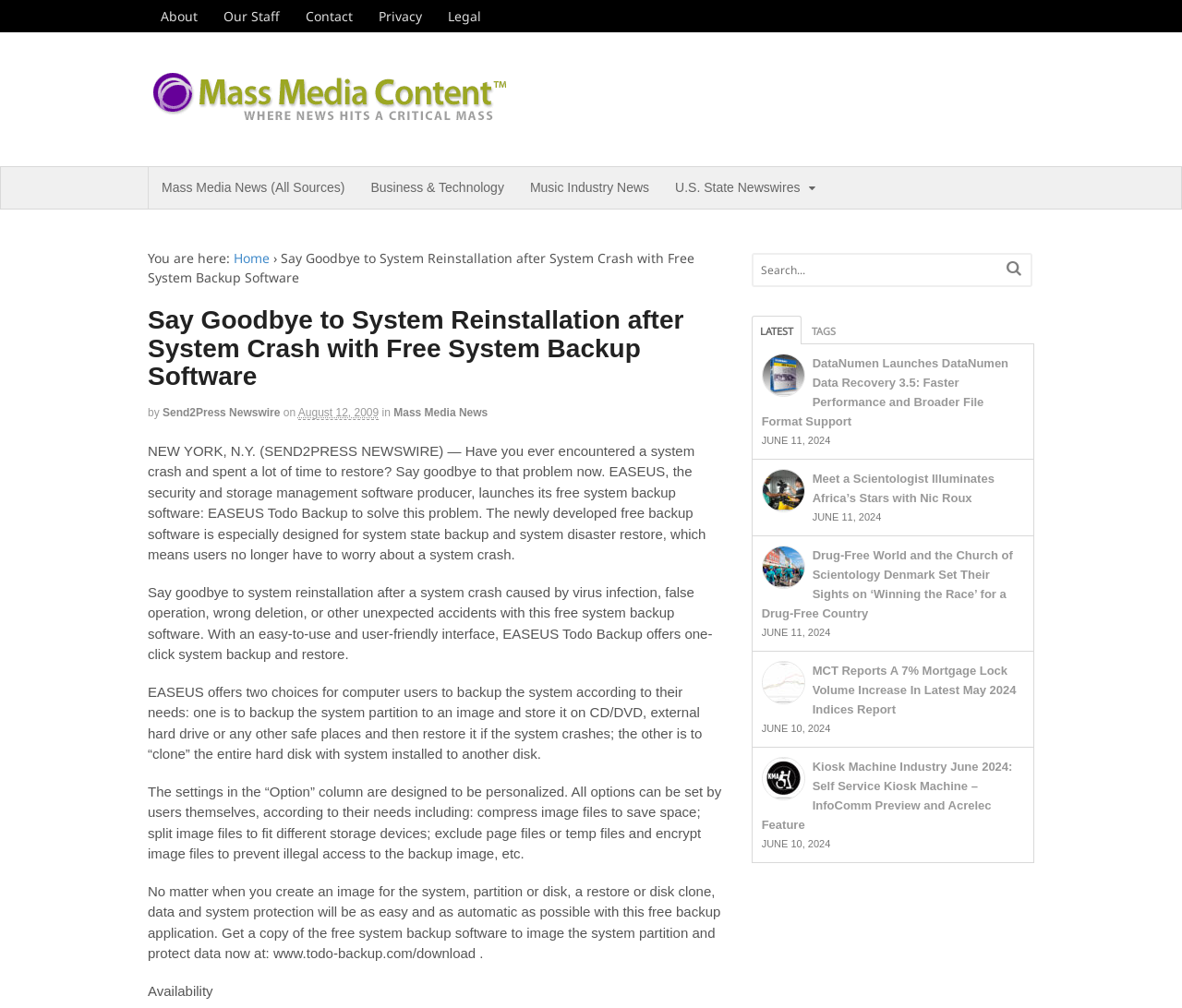Identify the bounding box coordinates of the specific part of the webpage to click to complete this instruction: "Search for something".

[0.637, 0.253, 0.849, 0.283]